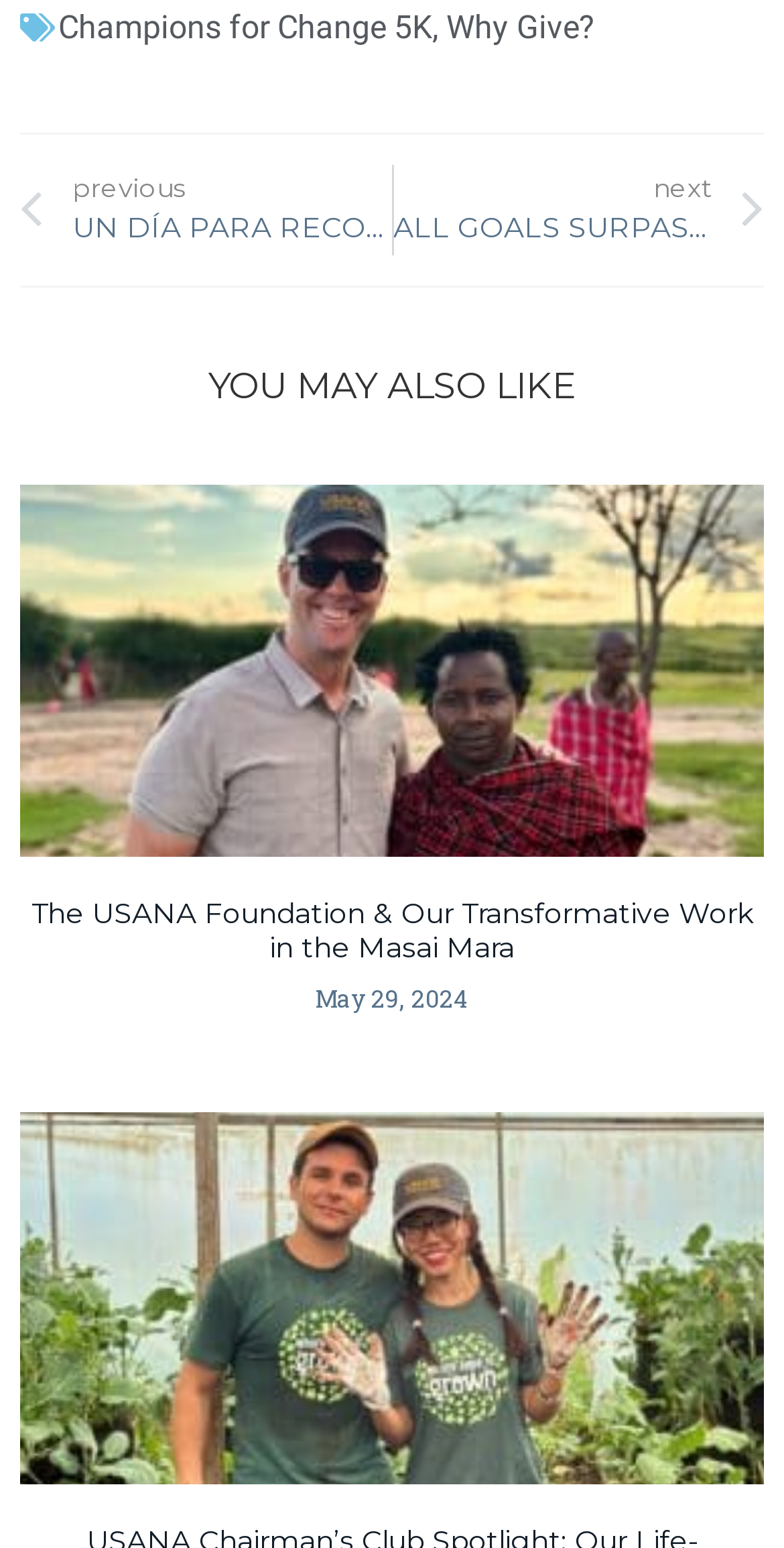Can you give a comprehensive explanation to the question given the content of the image?
What is the date mentioned in the article?

I found the StaticText element with the text 'May 29, 2024' at coordinates [0.401, 0.635, 0.599, 0.655], which represents the date mentioned in the article.